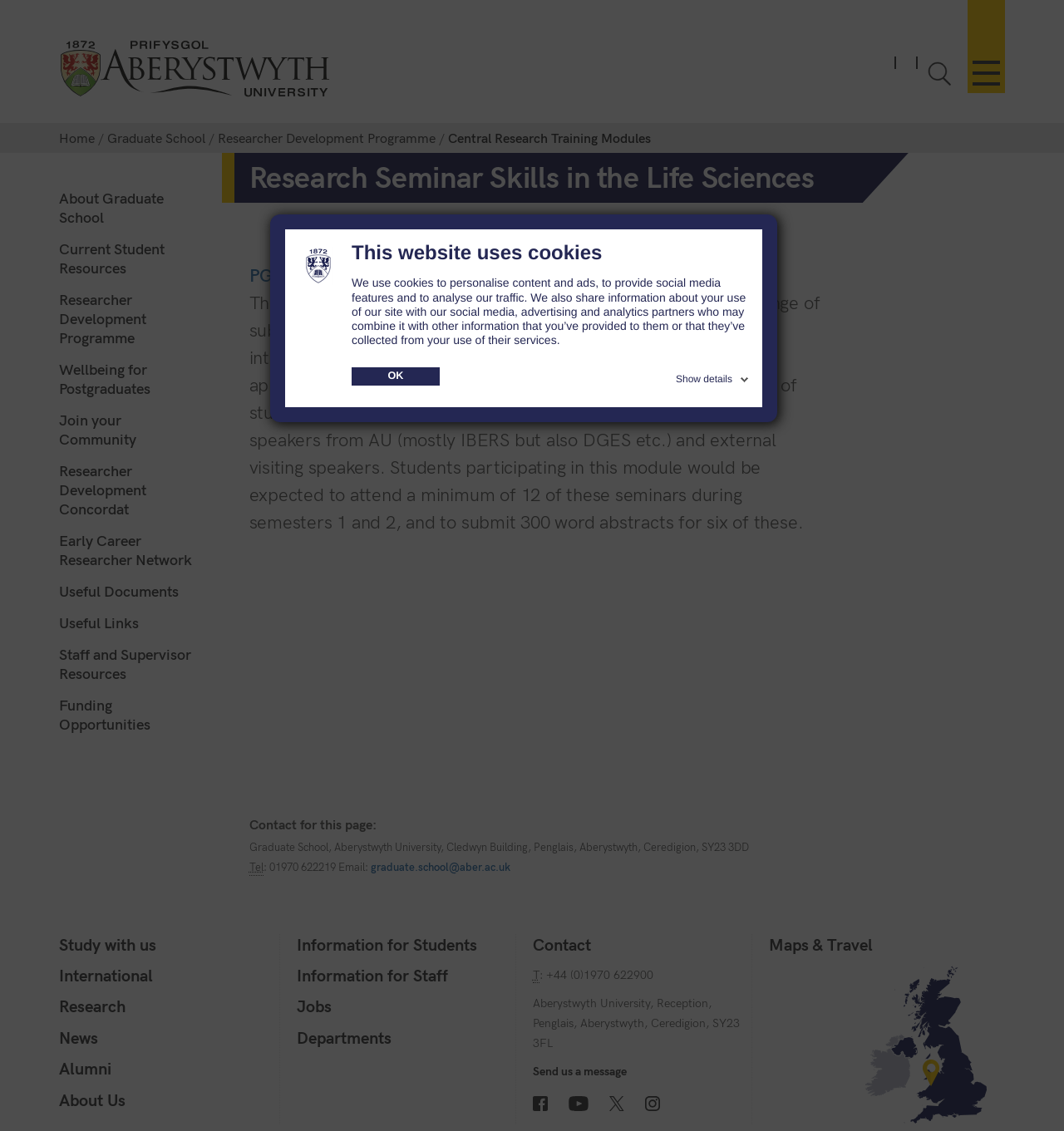Please determine the bounding box coordinates of the element's region to click in order to carry out the following instruction: "Toggle the menu". The coordinates should be four float numbers between 0 and 1, i.e., [left, top, right, bottom].

[0.909, 0.0, 0.944, 0.082]